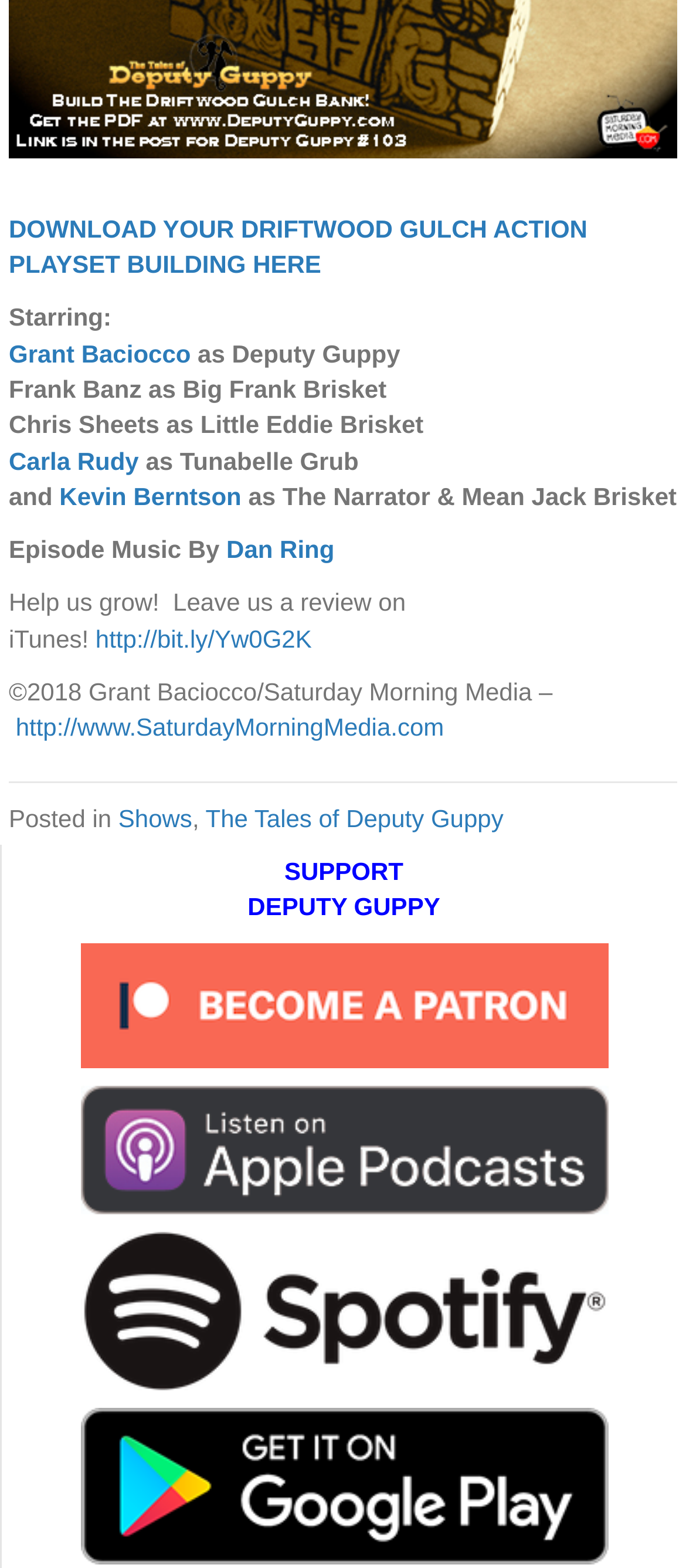Respond with a single word or phrase:
What is the name of the show?

The Tales of Deputy Guppy